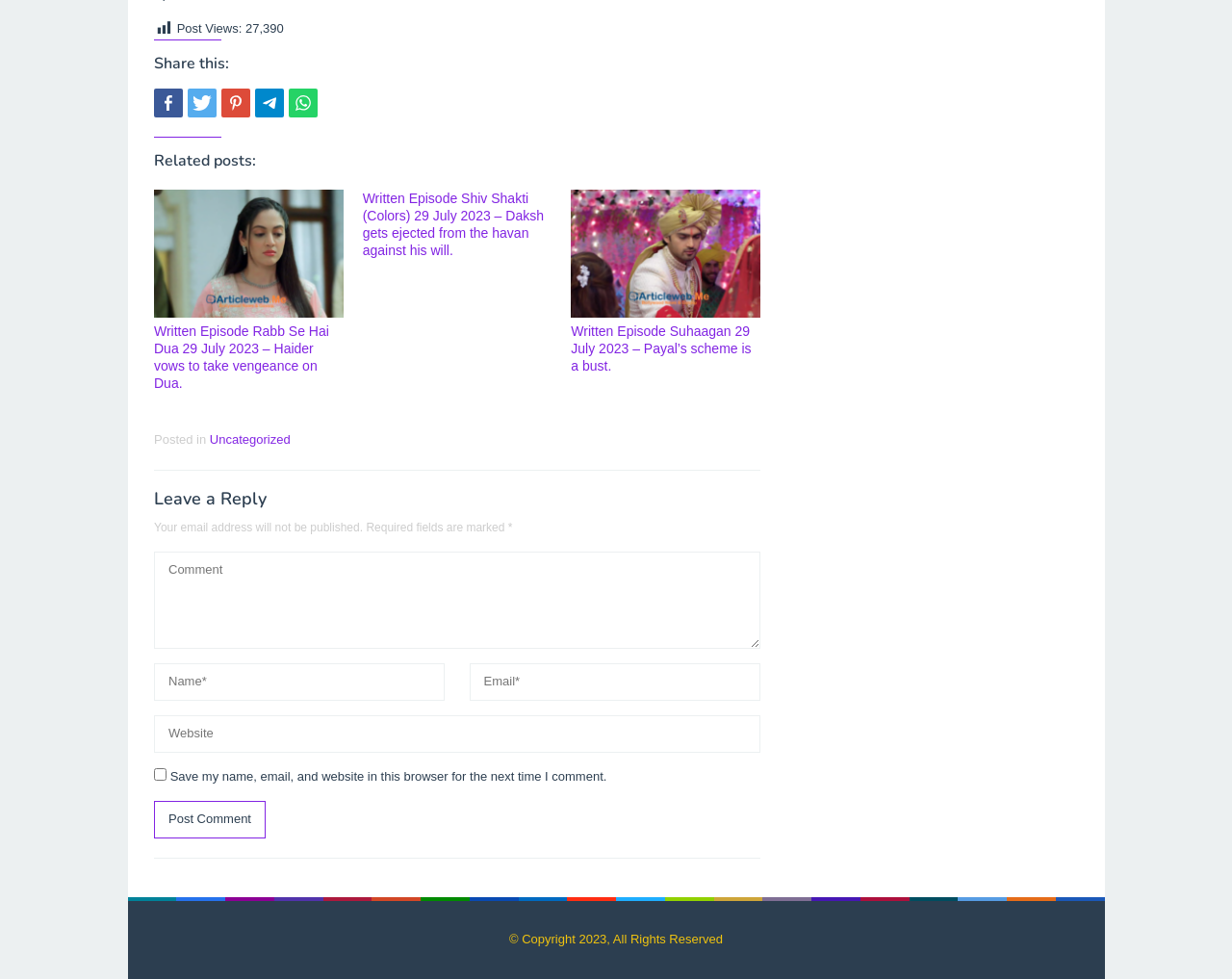Determine the bounding box coordinates of the region I should click to achieve the following instruction: "Leave a reply". Ensure the bounding box coordinates are four float numbers between 0 and 1, i.e., [left, top, right, bottom].

[0.125, 0.5, 0.617, 0.52]